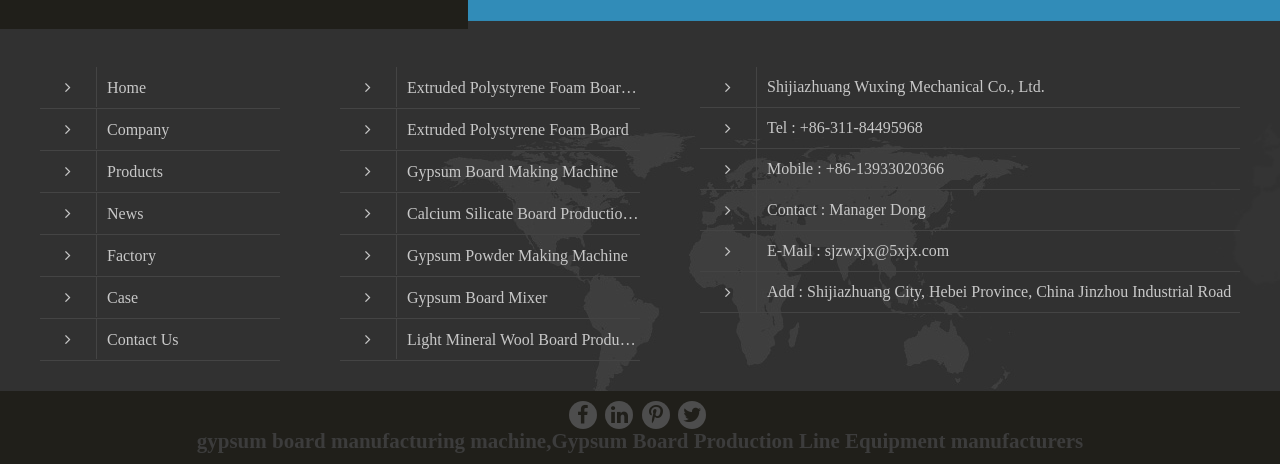Pinpoint the bounding box coordinates of the clickable area necessary to execute the following instruction: "Go to the company's social media page". The coordinates should be given as four float numbers between 0 and 1, namely [left, top, right, bottom].

[0.444, 0.864, 0.466, 0.925]